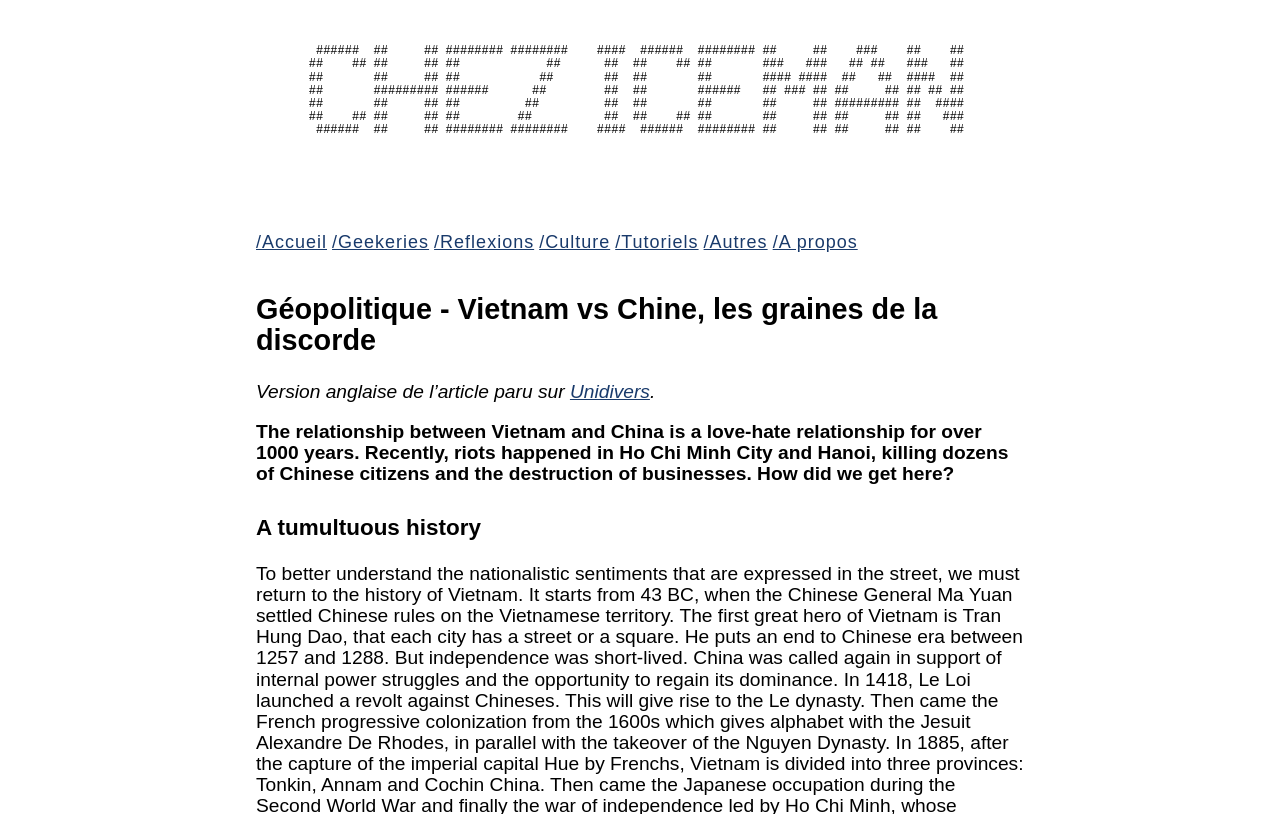What is the language of the original article?
By examining the image, provide a one-word or phrase answer.

English